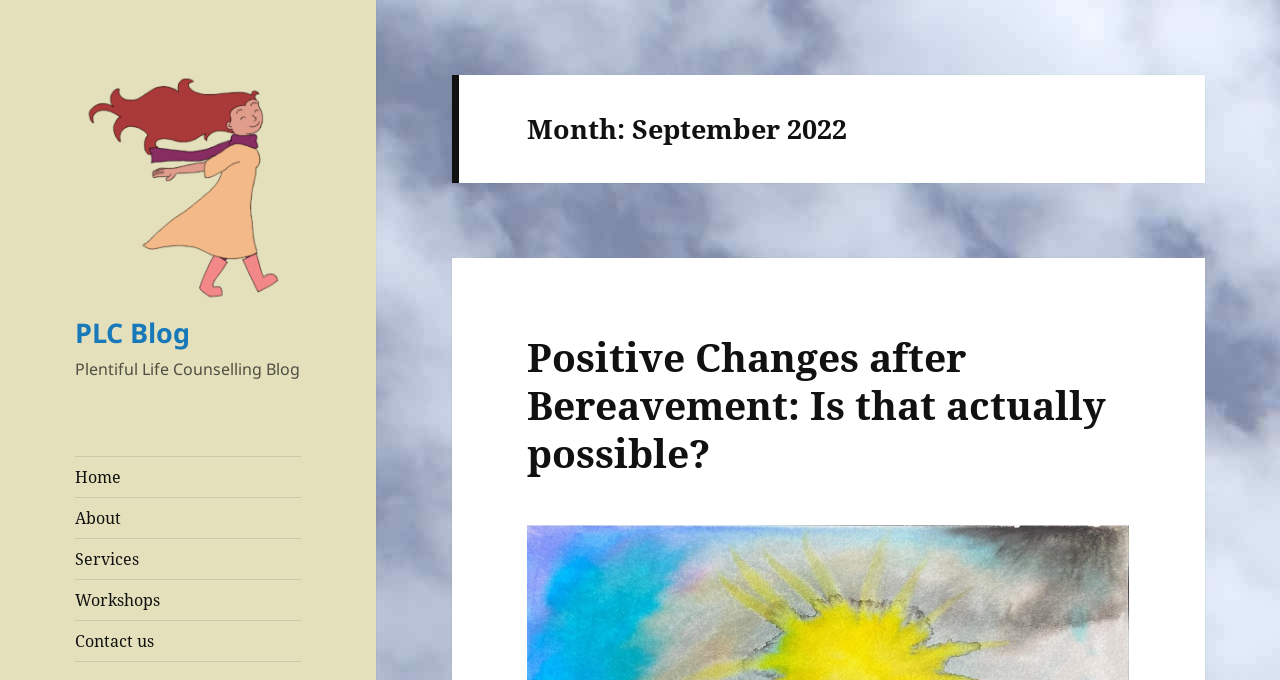Please predict the bounding box coordinates of the element's region where a click is necessary to complete the following instruction: "go to home page". The coordinates should be represented by four float numbers between 0 and 1, i.e., [left, top, right, bottom].

[0.059, 0.673, 0.235, 0.732]